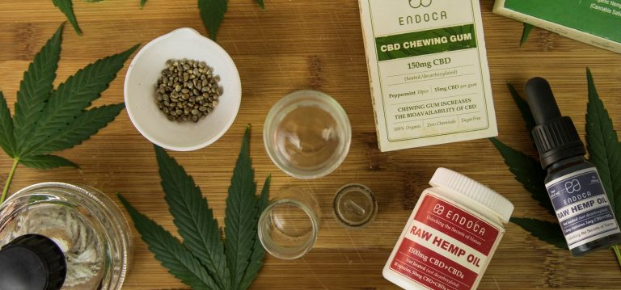Generate an elaborate description of what you see in the image.

The image showcases a carefully arranged display of products related to cannabidiol (CBD) and hemp. In the center, there is a small glass container filled with what appears to be dried hemp seeds, flanked by vibrant green hemp leaves that add a natural touch to the composition. To the right, a container labeled "RAW HEMP OIL" with bright red branding suggests a focus on the benefits of hemp oil, while a dark dropper bottle also indicates a hemp oil product, emphasizing ease of use and precise dosage. 

Nearby, a box of "CBD CHEWING GUM" is prominently displayed, indicating an alternative way to consume CBD, enhancing its accessibility. Scattered around are several small glass jars, possibly for storing concentrated extracts or other herbal ingredients. The warm wooden background adds an organic feel to the image, highlighting the natural essence of the products while suggesting a holistic approach to health and wellness.